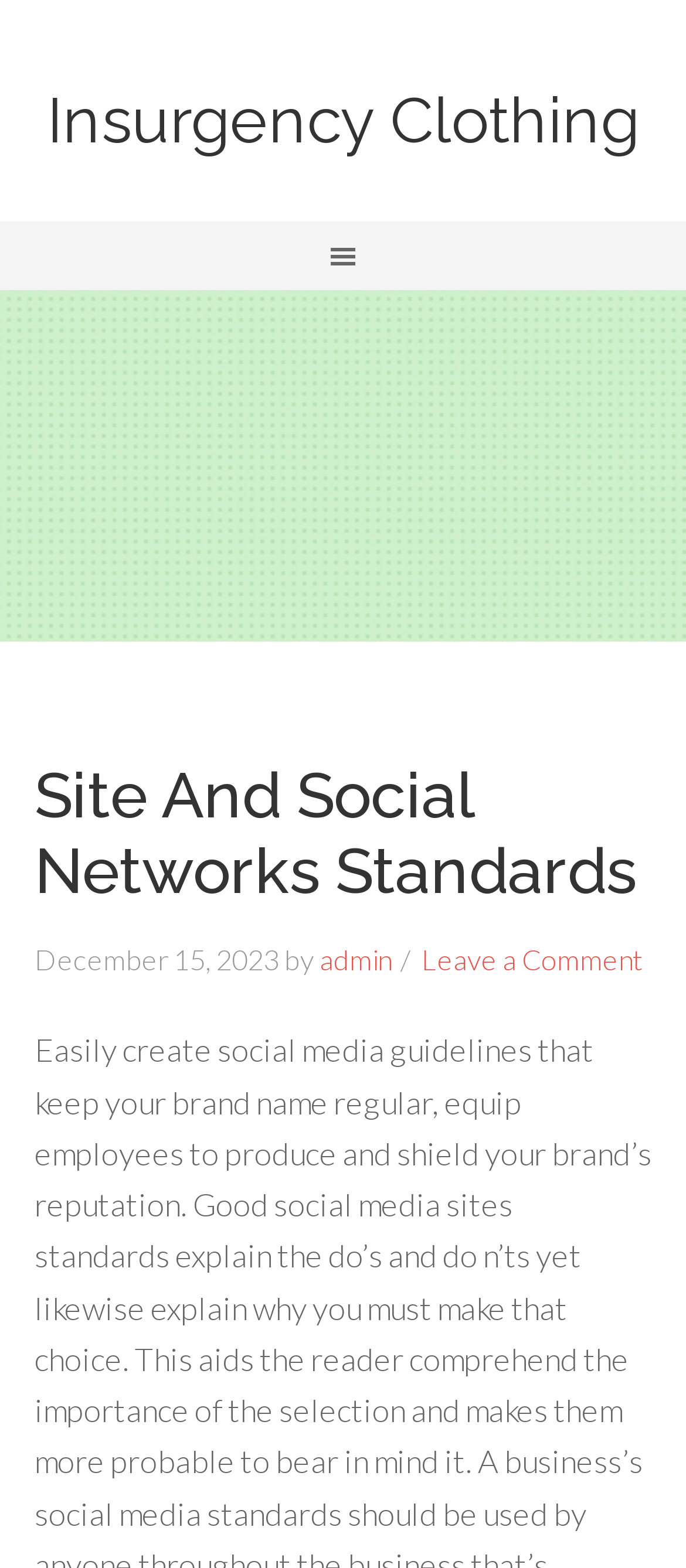What is the purpose of the webpage?
Look at the image and respond with a one-word or short phrase answer.

Create social media guidelines